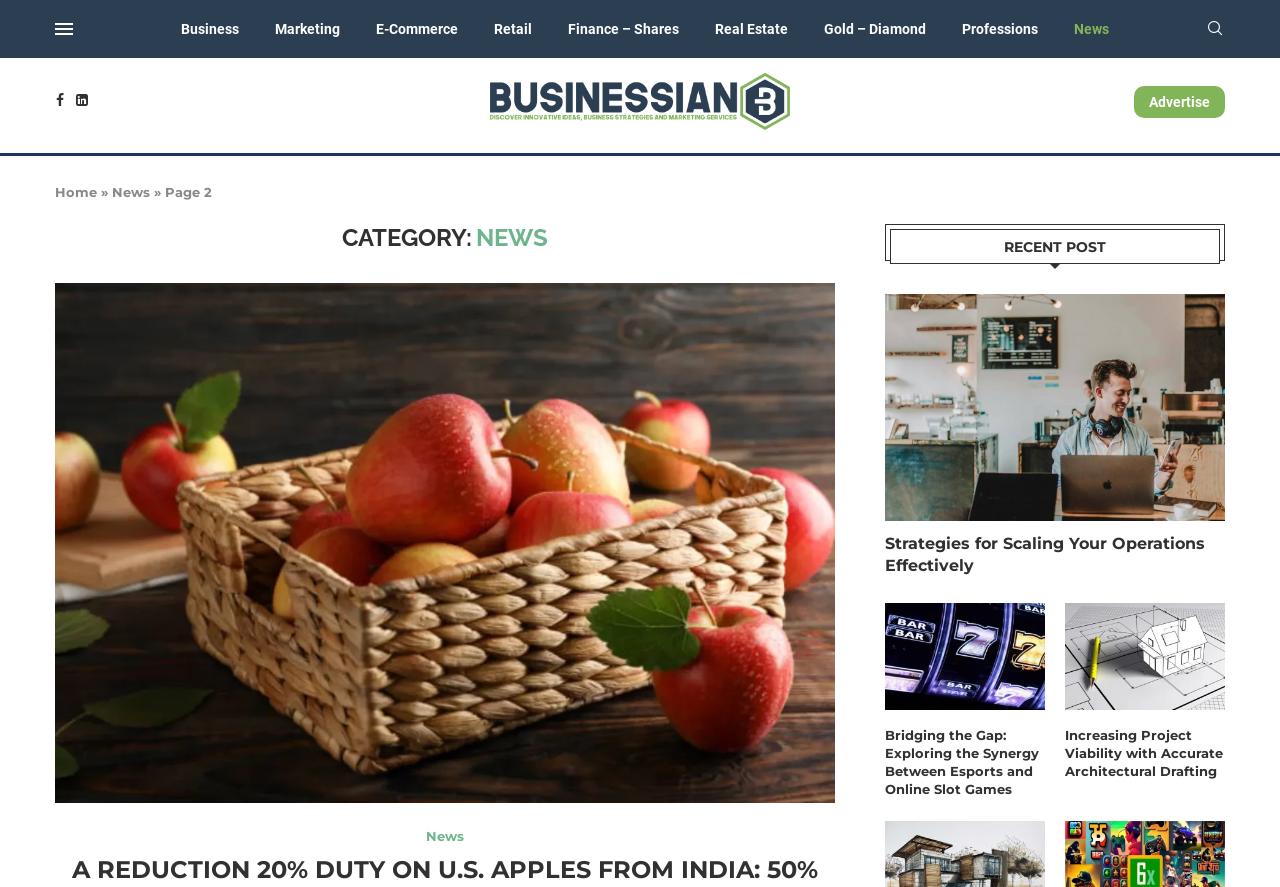Is there a search function on the page?
Can you give a detailed and elaborate answer to the question?

I found a link labeled 'Search' in the top navigation bar, which suggests that there is a search function on the page.